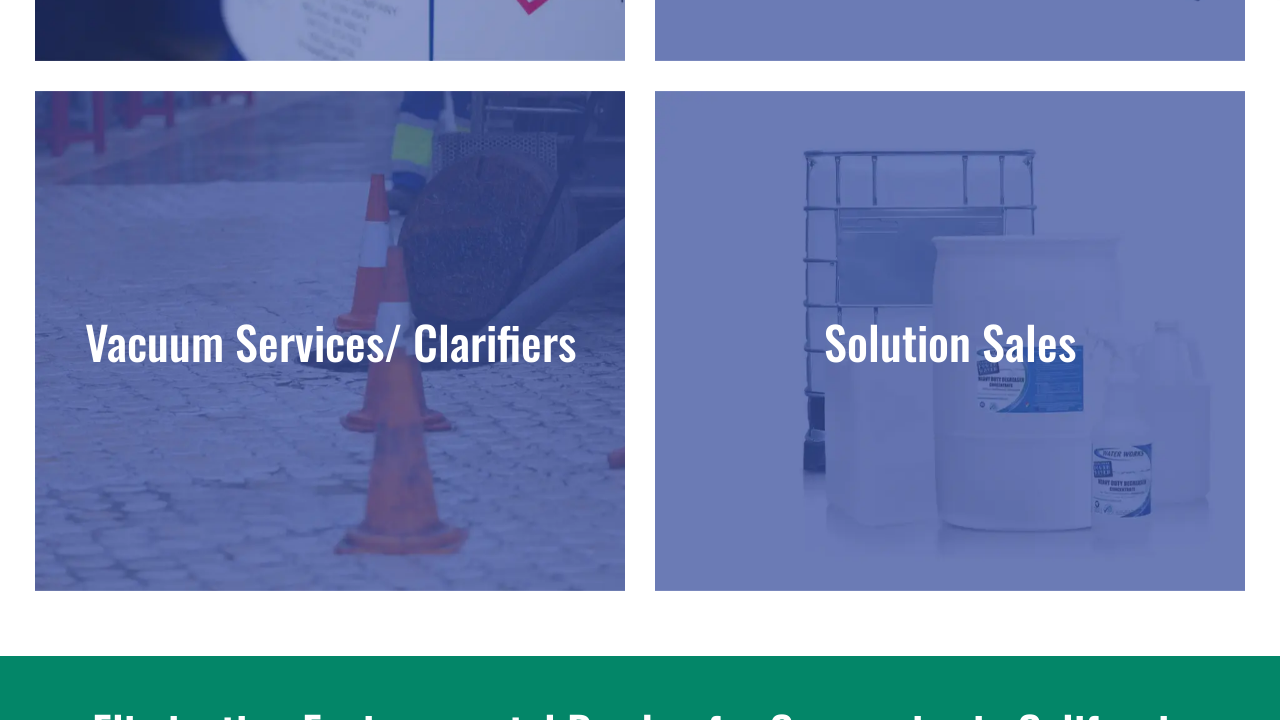Find the bounding box coordinates for the HTML element described in this sentence: "Read More". Provide the coordinates as four float numbers between 0 and 1, in the format [left, top, right, bottom].

[0.223, 0.781, 0.292, 0.812]